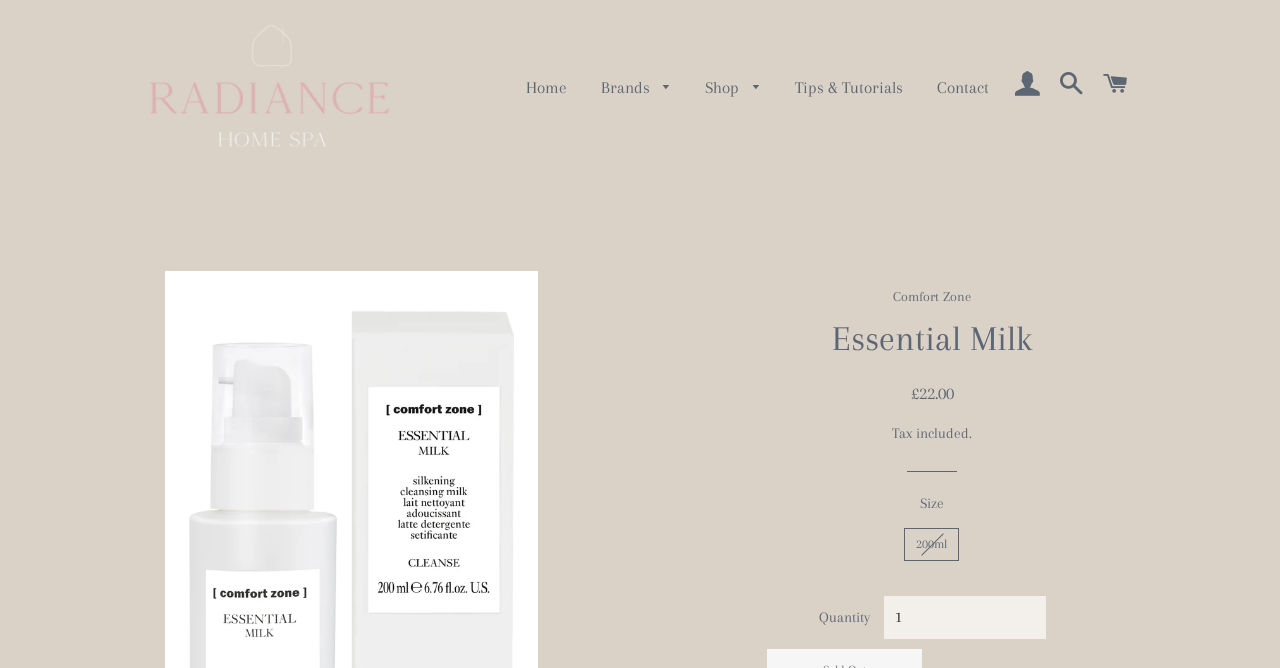Can you show the bounding box coordinates of the region to click on to complete the task described in the instruction: "Log in to the account"?

[0.787, 0.077, 0.819, 0.18]